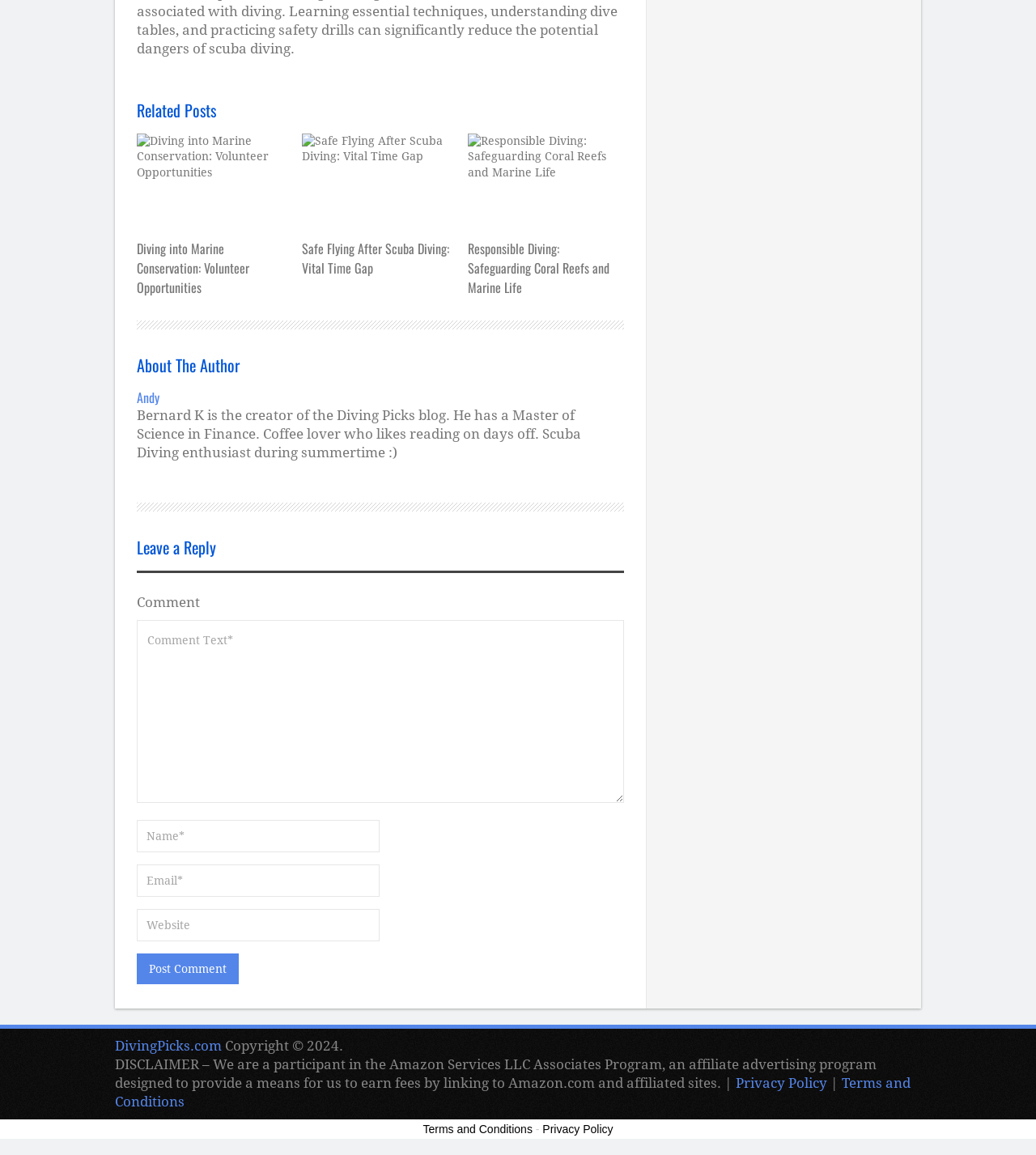What is the name of the website?
Could you please answer the question thoroughly and with as much detail as possible?

I found the answer by looking at the contentinfo element at the bottom of the page, which contains a link with the text 'DivingPicks.com'.